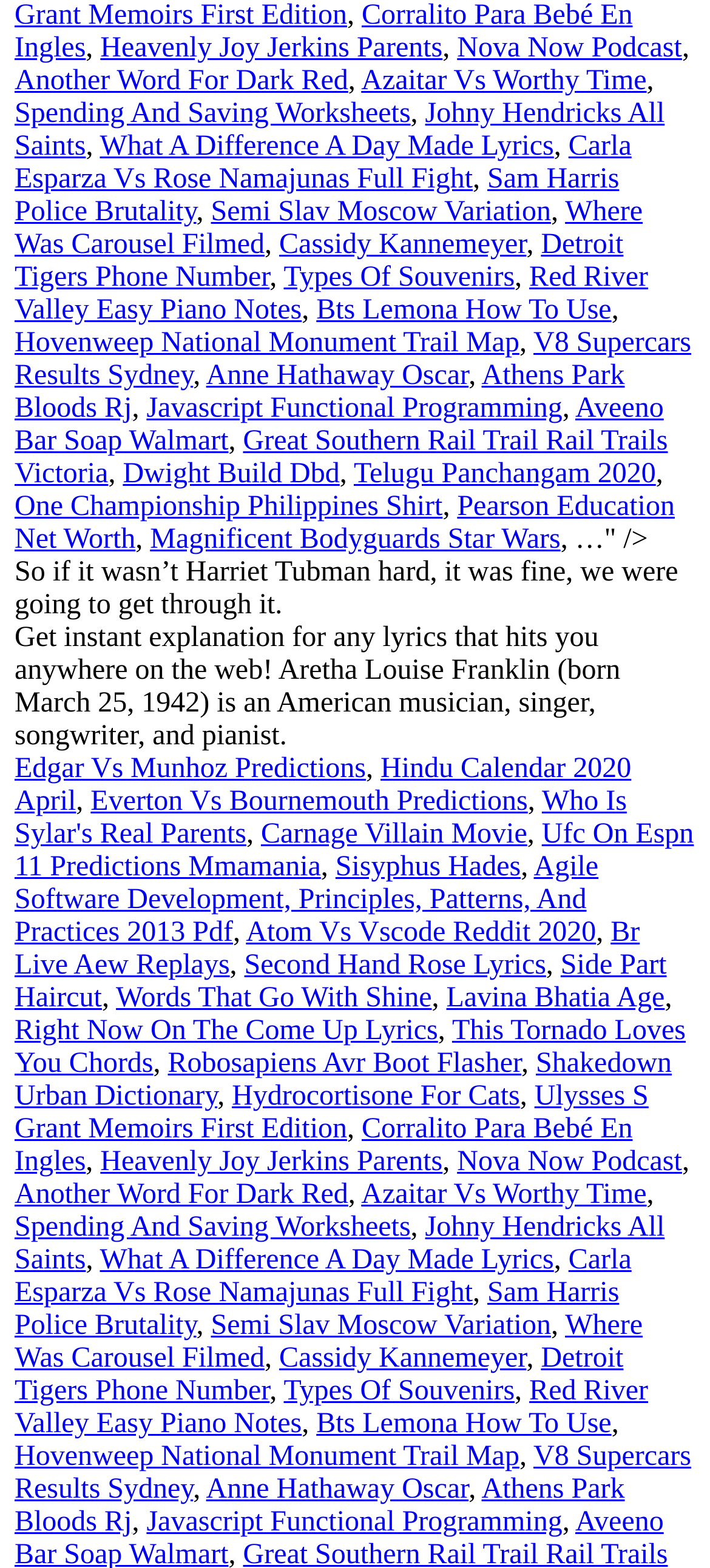From the given element description: "Javascript Functional Programming", find the bounding box for the UI element. Provide the coordinates as four float numbers between 0 and 1, in the order [left, top, right, bottom].

[0.206, 0.251, 0.792, 0.27]